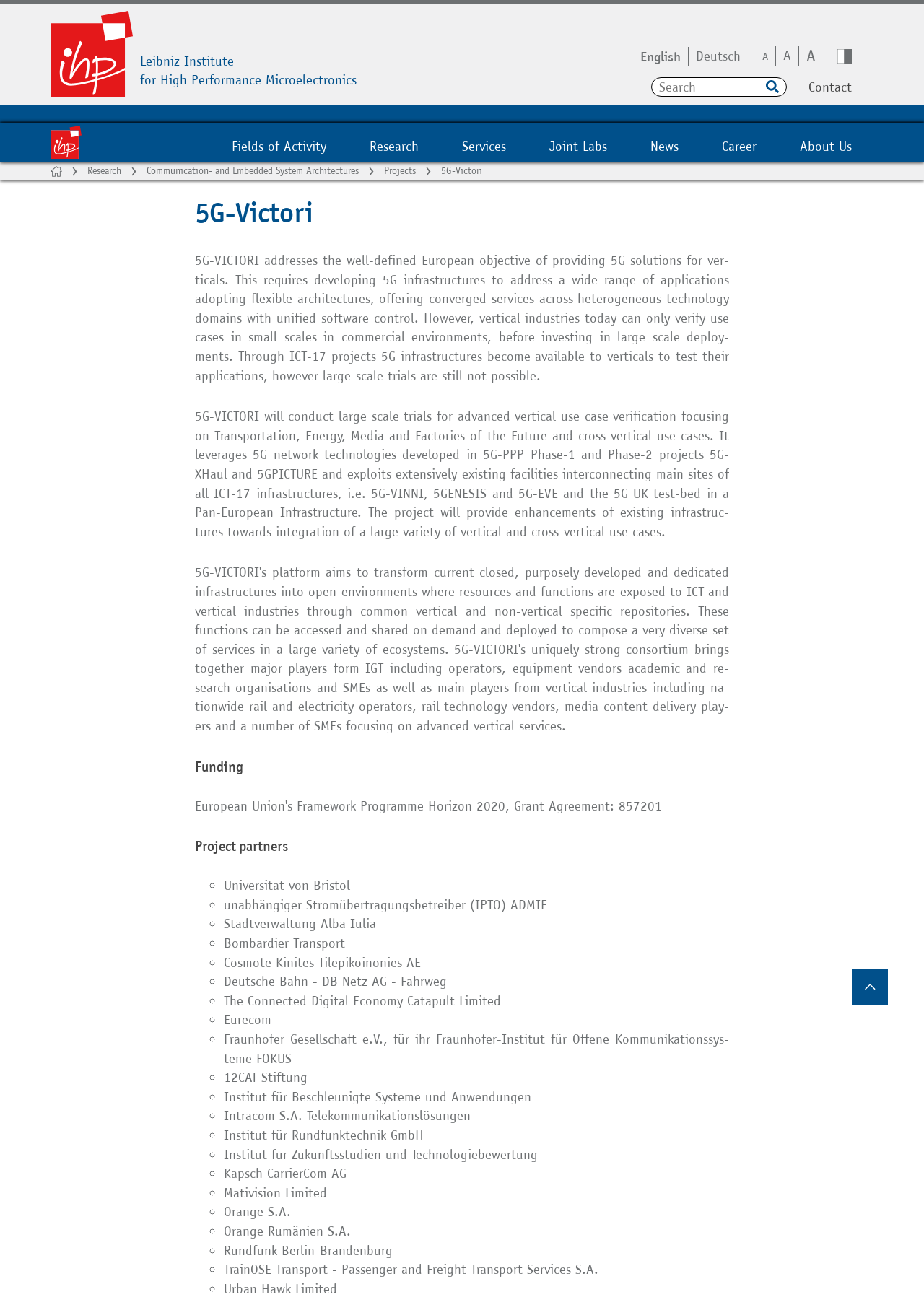Find the bounding box coordinates corresponding to the UI element with the description: "Communication- and Embedded System Architectures". The coordinates should be formatted as [left, top, right, bottom], with values as floats between 0 and 1.

[0.131, 0.031, 0.388, 0.045]